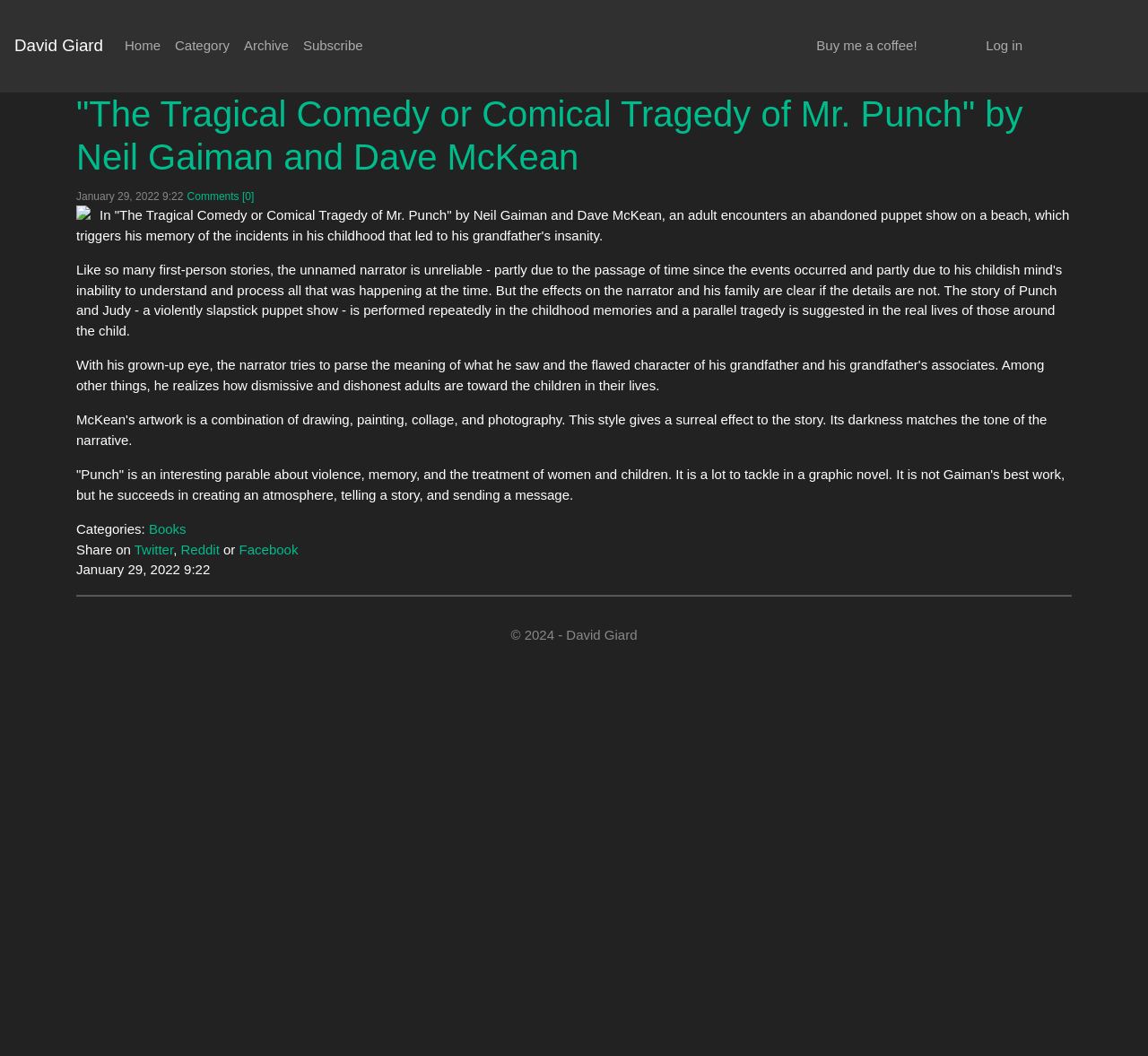Determine the bounding box coordinates of the clickable element to achieve the following action: 'Log in'. Provide the coordinates as four float values between 0 and 1, formatted as [left, top, right, bottom].

[0.852, 0.027, 0.897, 0.06]